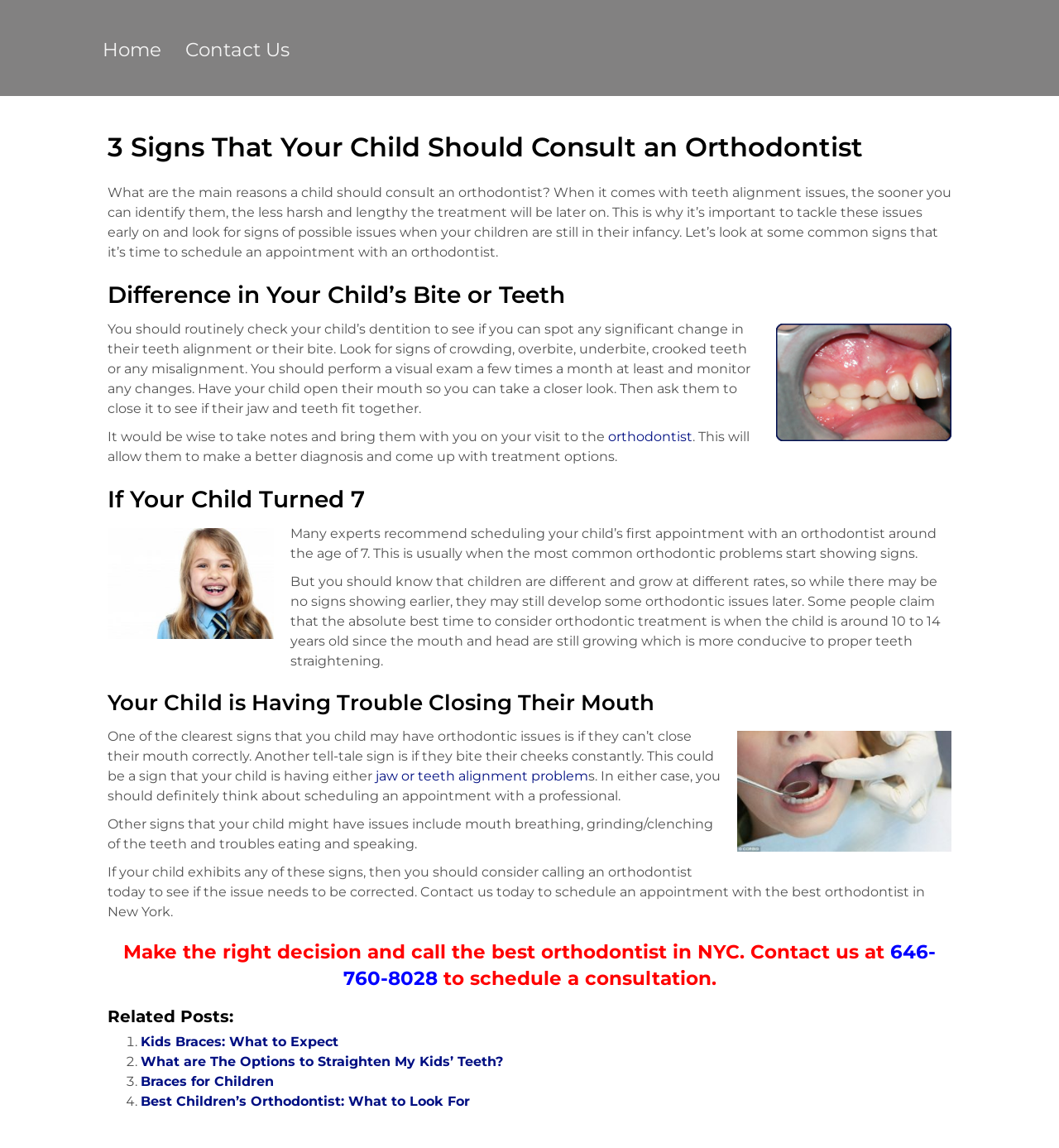Use one word or a short phrase to answer the question provided: 
What is one sign that a child may have orthodontic issues?

Trouble closing their mouth